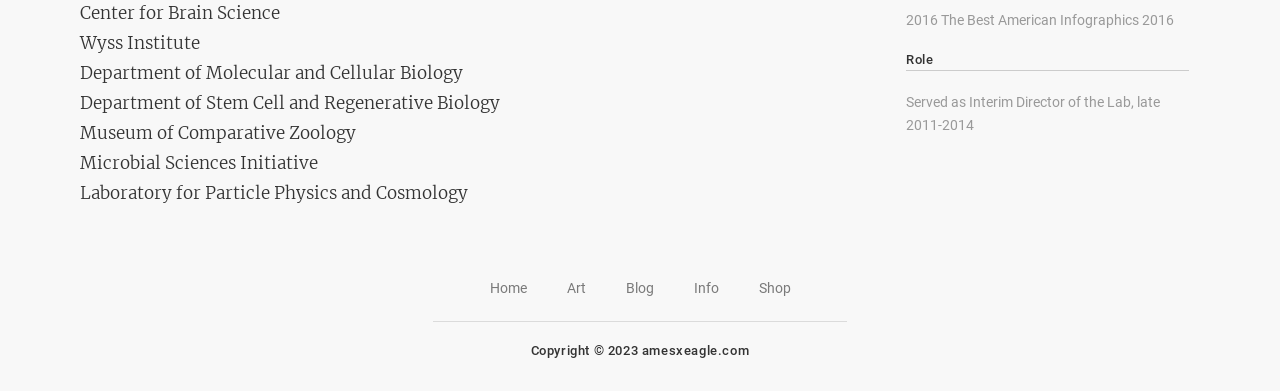Please answer the following question using a single word or phrase: 
How many navigation links are at the bottom?

5